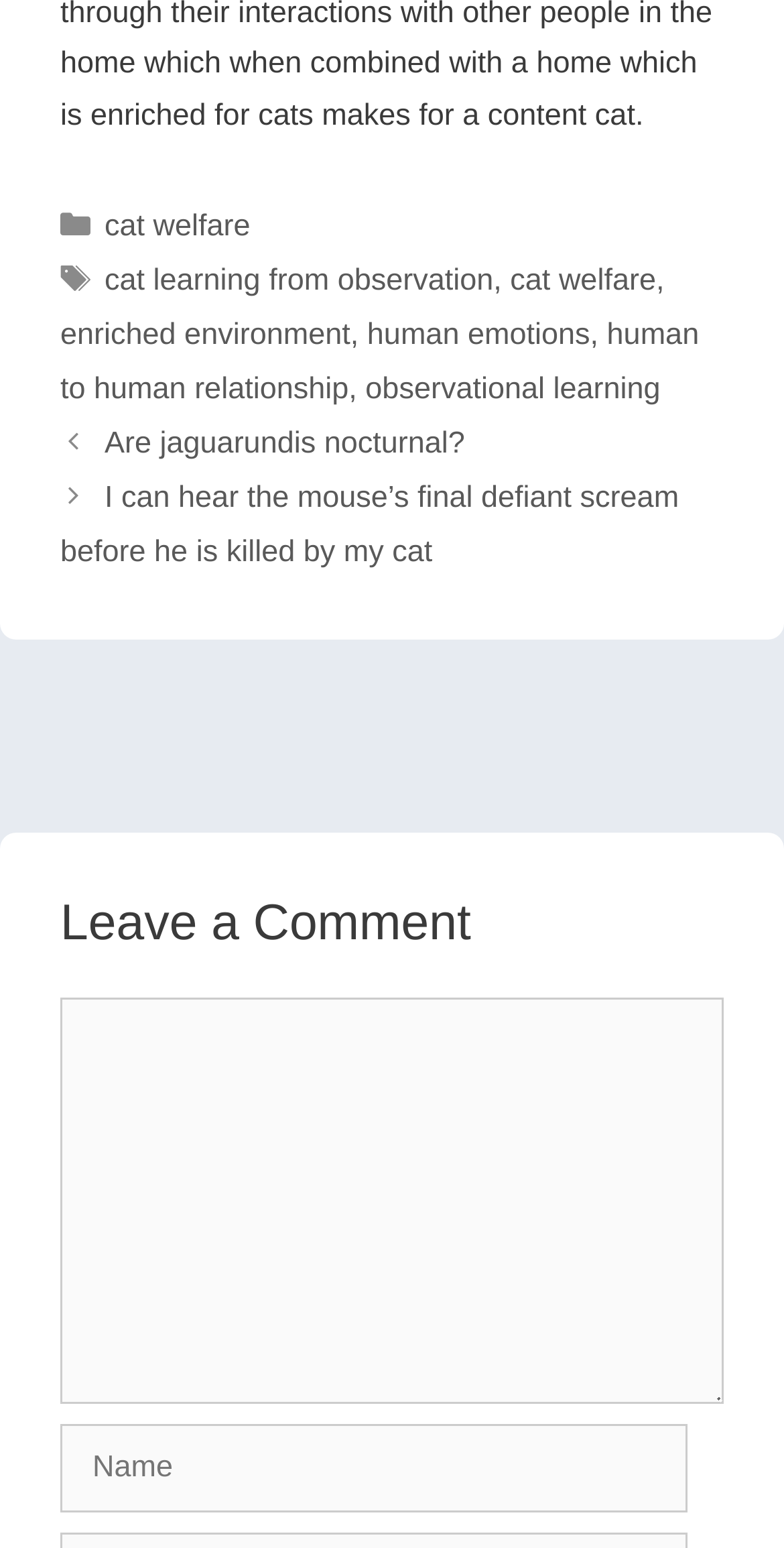Locate the bounding box of the UI element based on this description: "human to human relationship". Provide four float numbers between 0 and 1 as [left, top, right, bottom].

[0.077, 0.627, 0.892, 0.684]